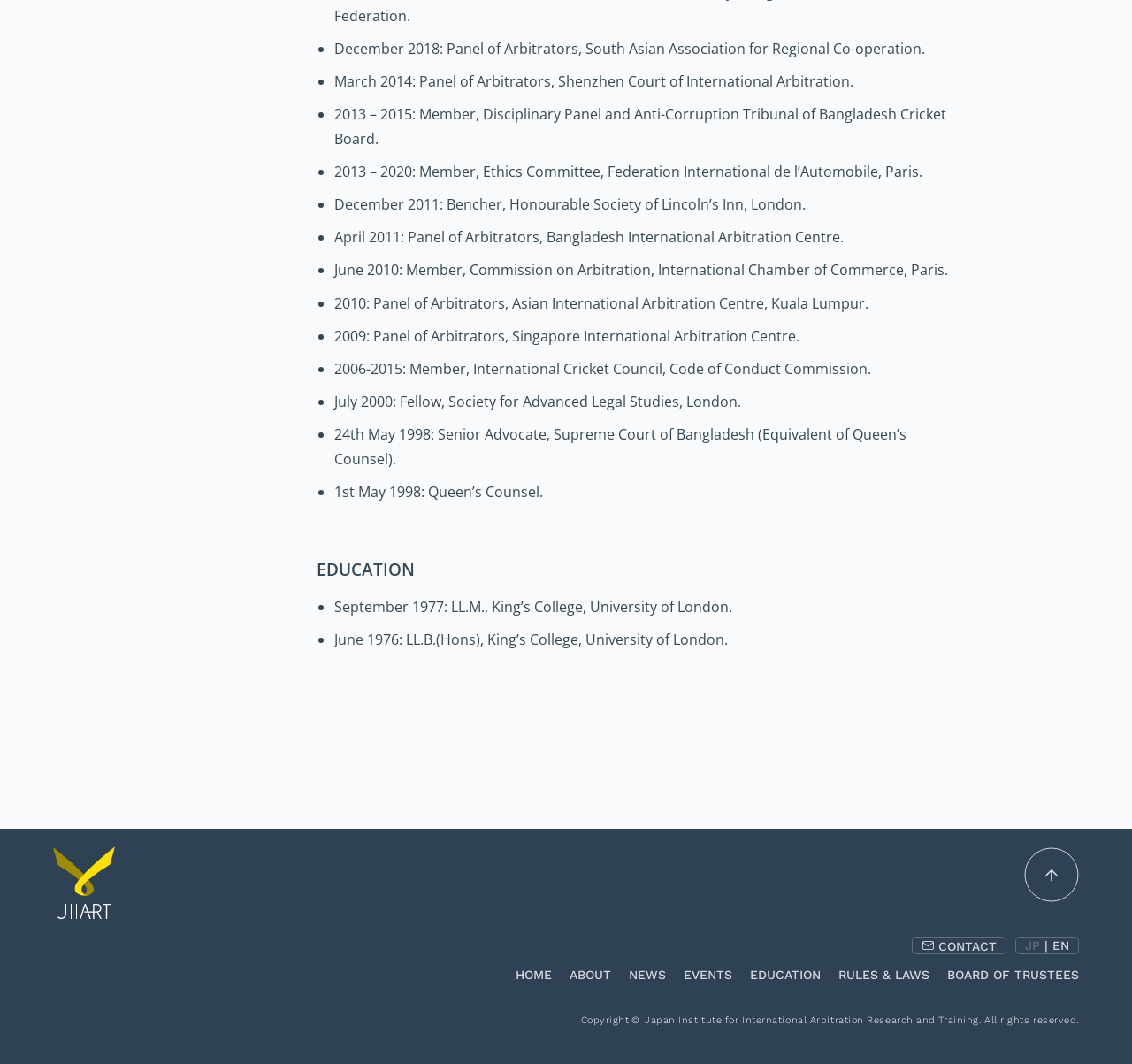Specify the bounding box coordinates of the element's region that should be clicked to achieve the following instruction: "Click the 'ABOUT' link". The bounding box coordinates consist of four float numbers between 0 and 1, in the format [left, top, right, bottom].

[0.503, 0.907, 0.54, 0.926]